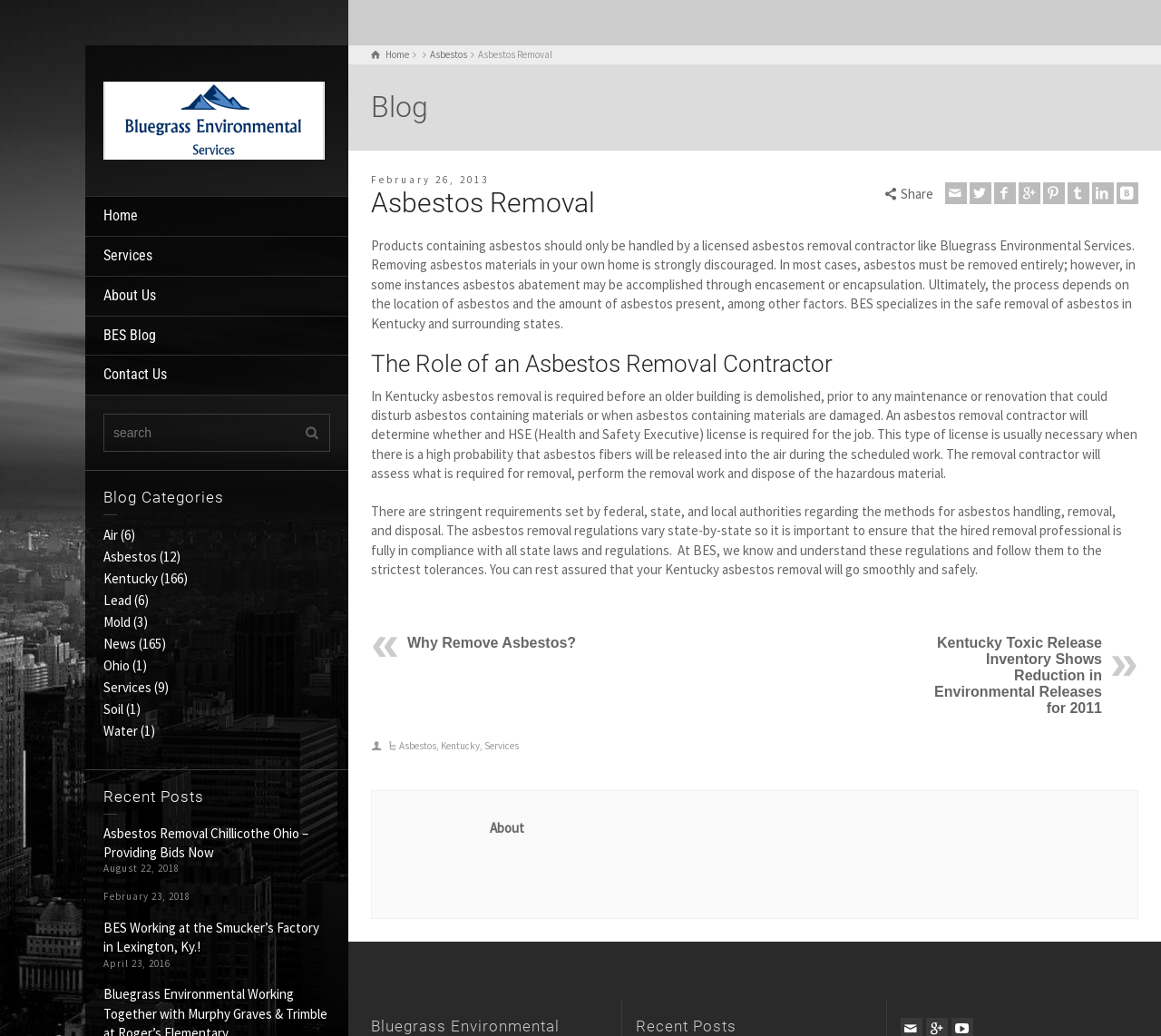What is the purpose of the company?
We need a detailed and meticulous answer to the question.

The purpose of the company can be inferred from the text on the webpage, which mentions that 'Products containing asbestos should only be handled by a licensed asbestos removal contractor like Bluegrass Environmental Services.' This suggests that the company specializes in asbestos removal.